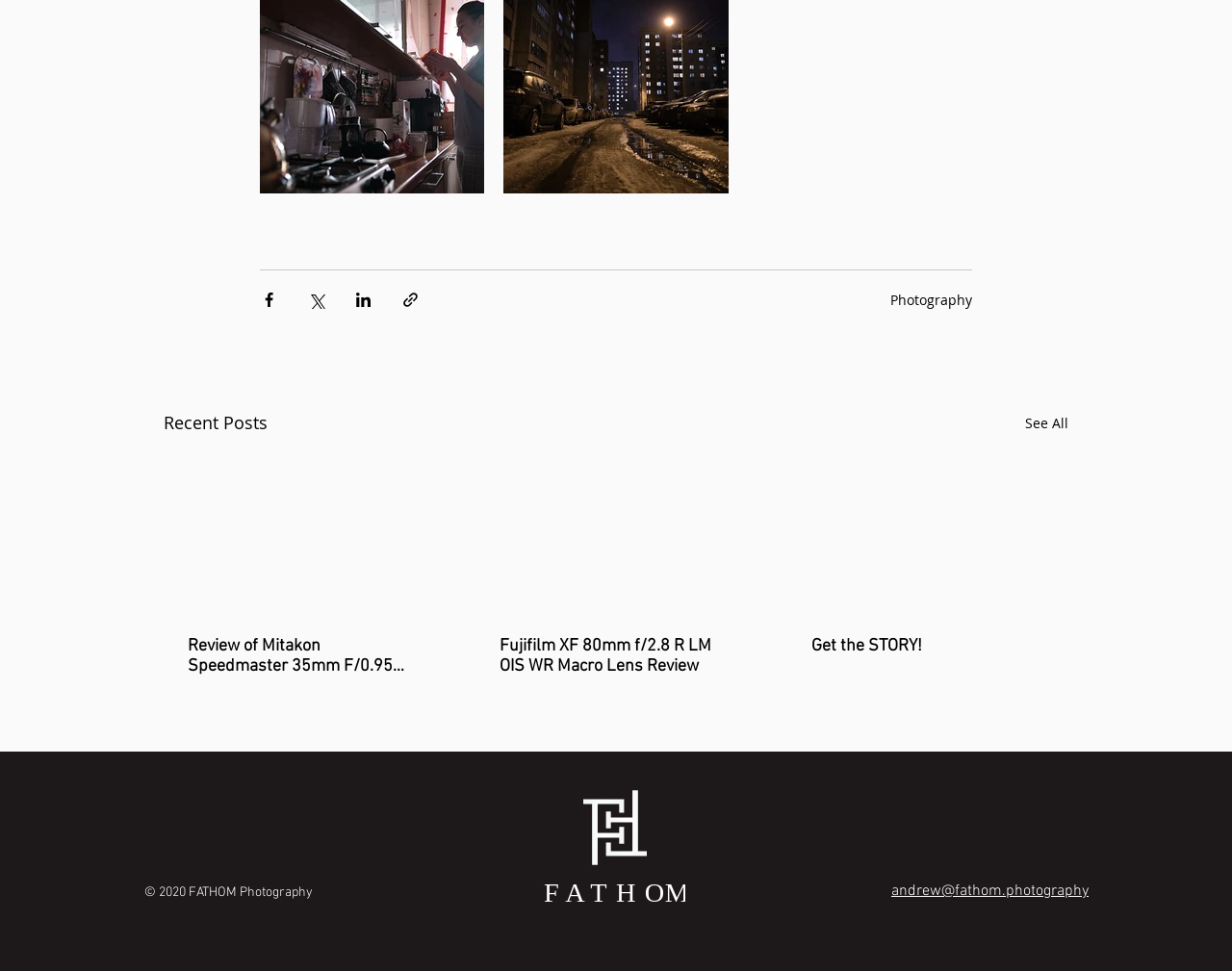Based on the image, give a detailed response to the question: What is the email address of the author?

The heading and link at the bottom of the page, 'andrew@fathom.photography', suggest that the email address of the author or the person behind the website is andrew@fathom.photography.